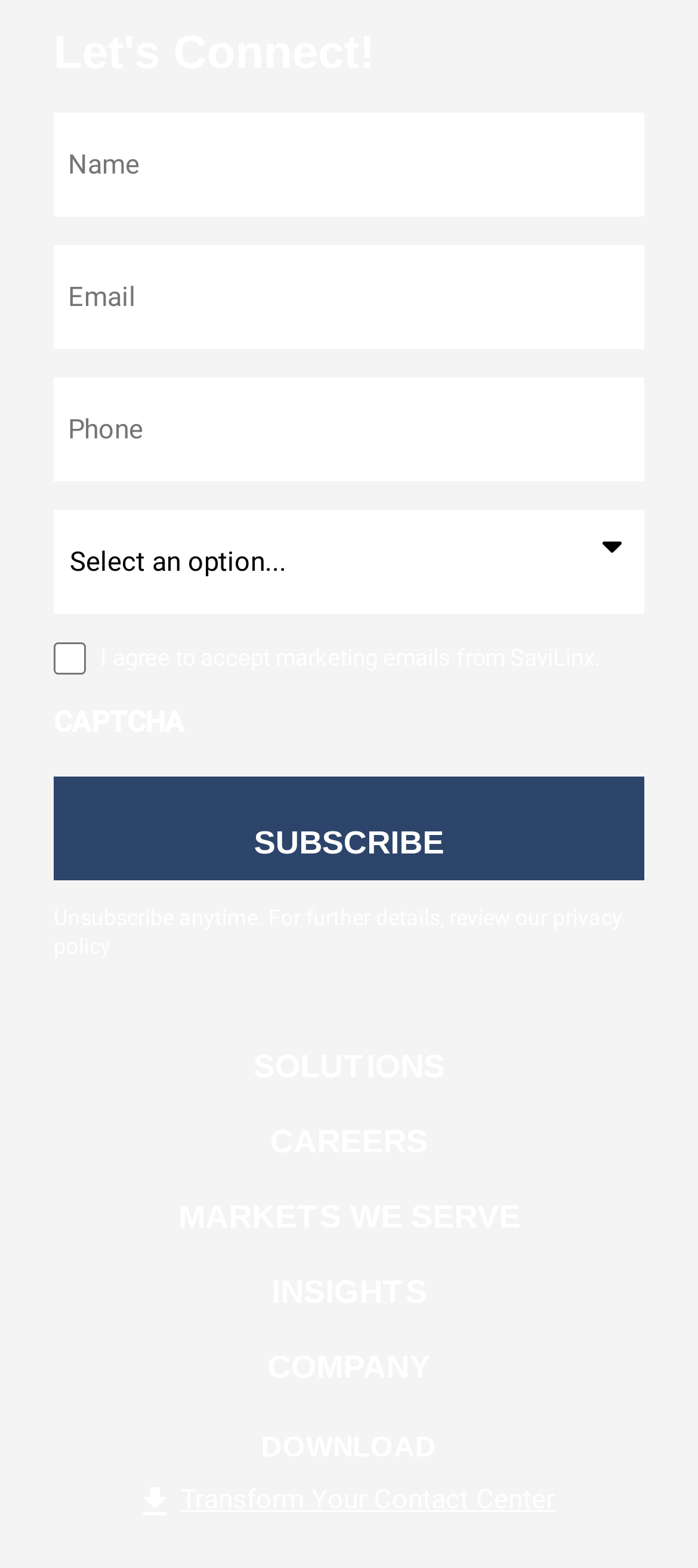Provide the bounding box coordinates for the UI element that is described as: "Transform Your Contact Center".

[0.077, 0.948, 0.923, 0.966]